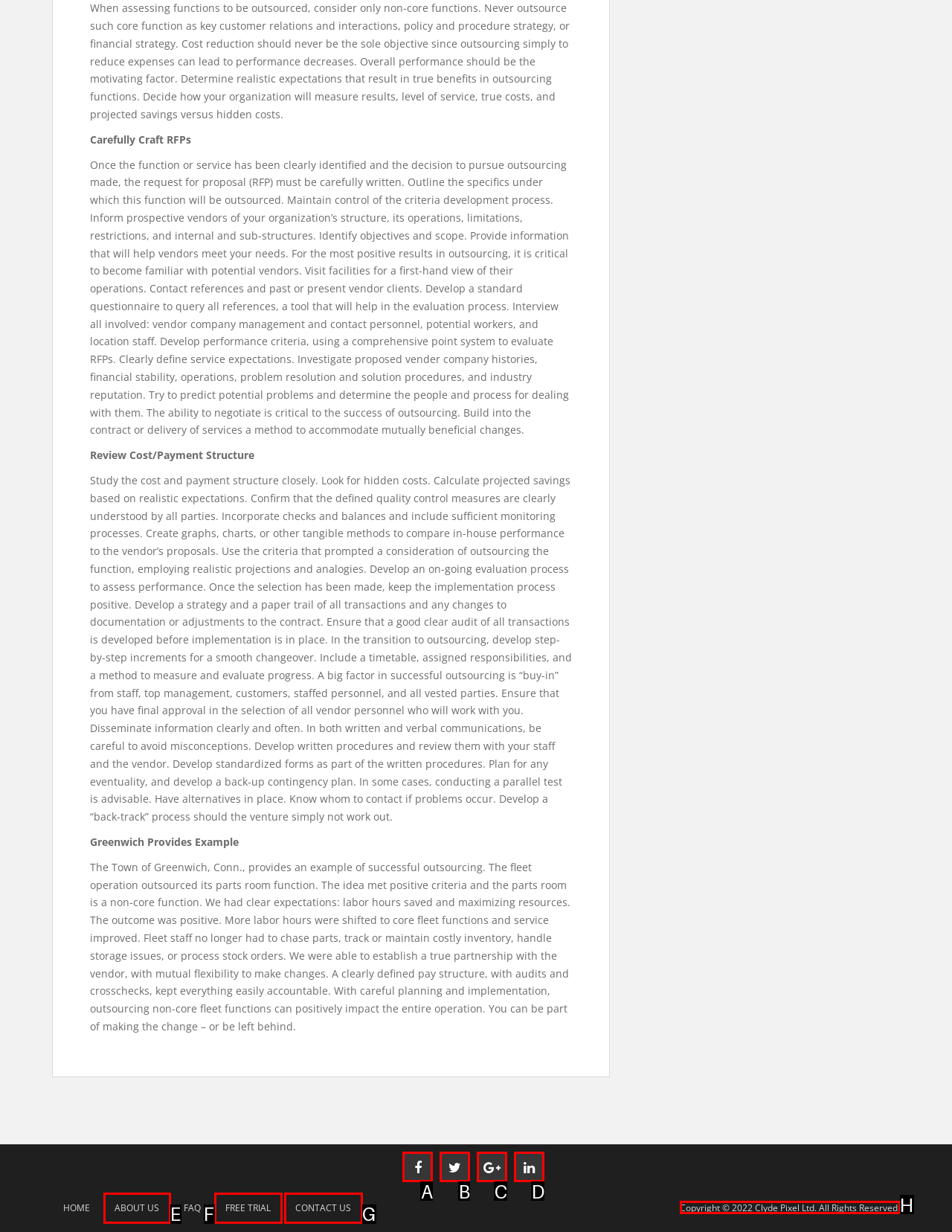Match the description: About Us to the appropriate HTML element. Respond with the letter of your selected option.

E